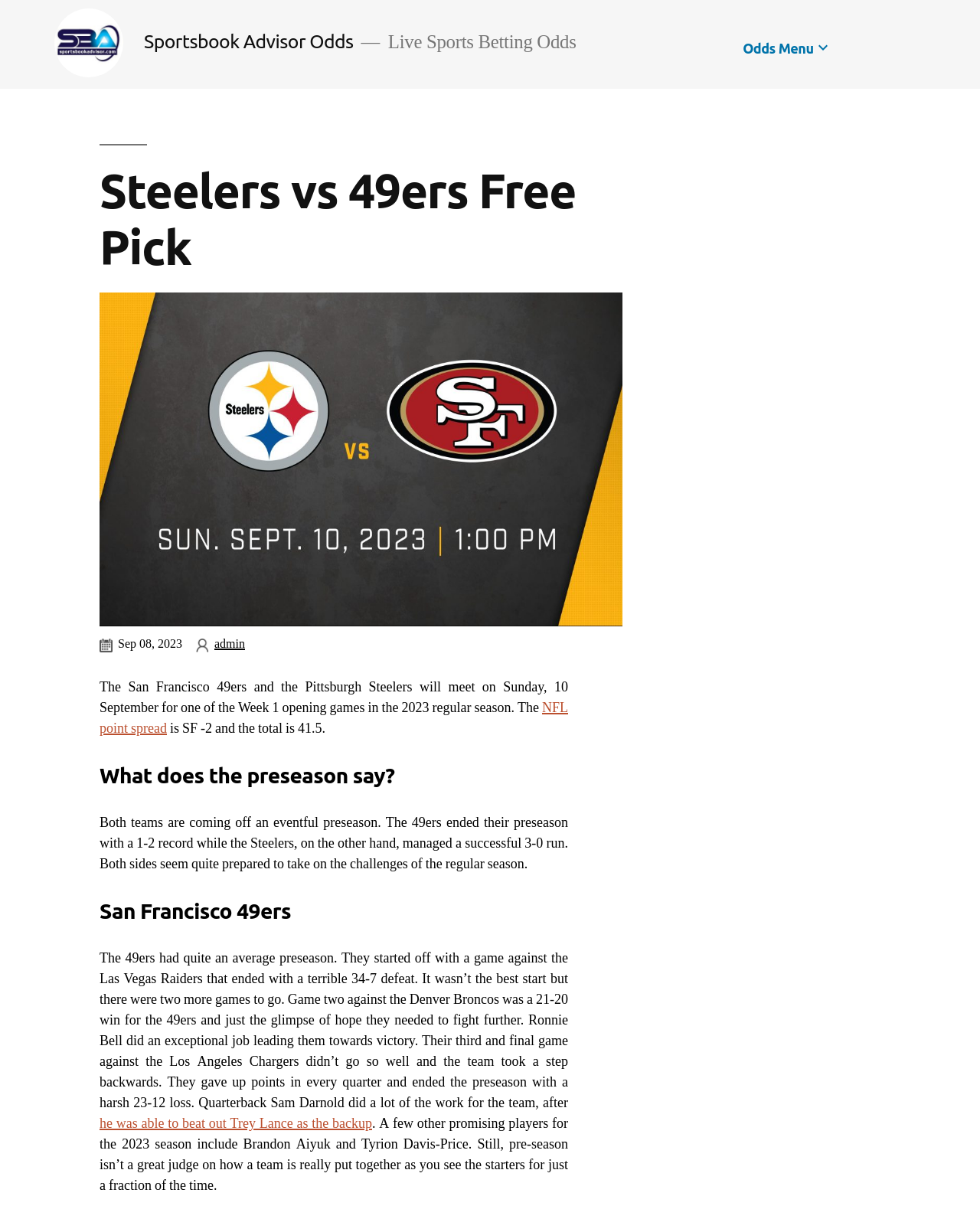Please identify the bounding box coordinates of the clickable area that will fulfill the following instruction: "Check the 'San Francisco 49ers' section". The coordinates should be in the format of four float numbers between 0 and 1, i.e., [left, top, right, bottom].

[0.102, 0.737, 0.58, 0.757]